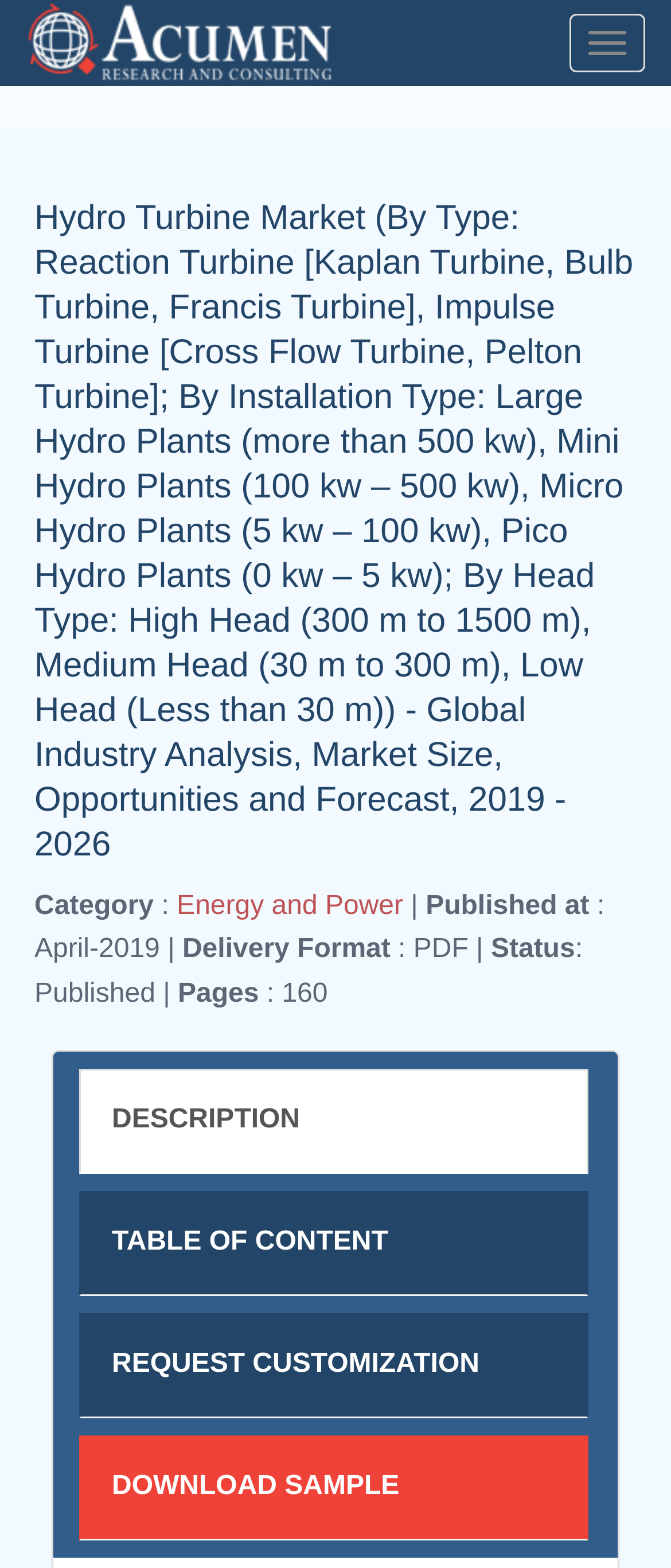Based on the image, provide a detailed response to the question:
What is the publication date of the report?

The webpage mentions the publication date of the report as April-2019, which is indicated by the 'Published at' section.